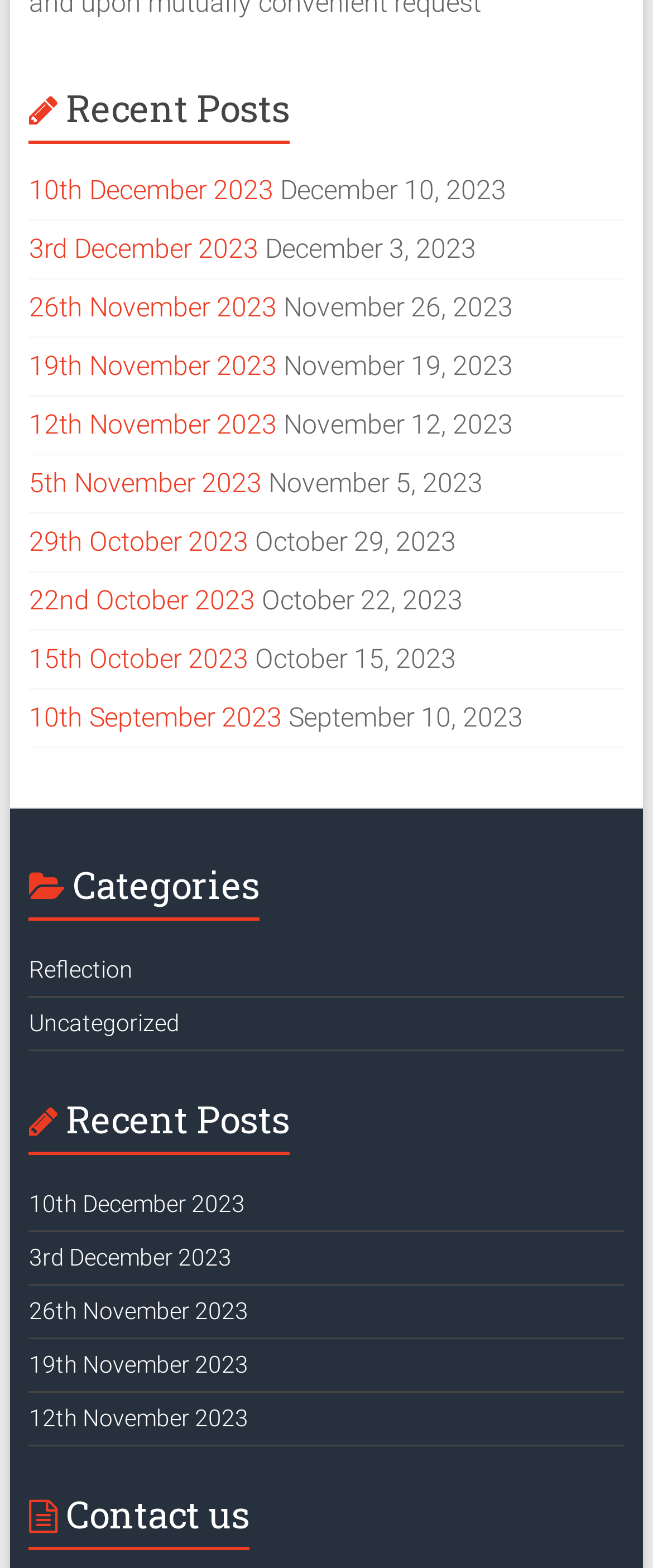Carefully examine the image and provide an in-depth answer to the question: How many categories are listed?

I counted the number of categories, which are 'Reflection' and 'Uncategorized', totaling 2 categories.